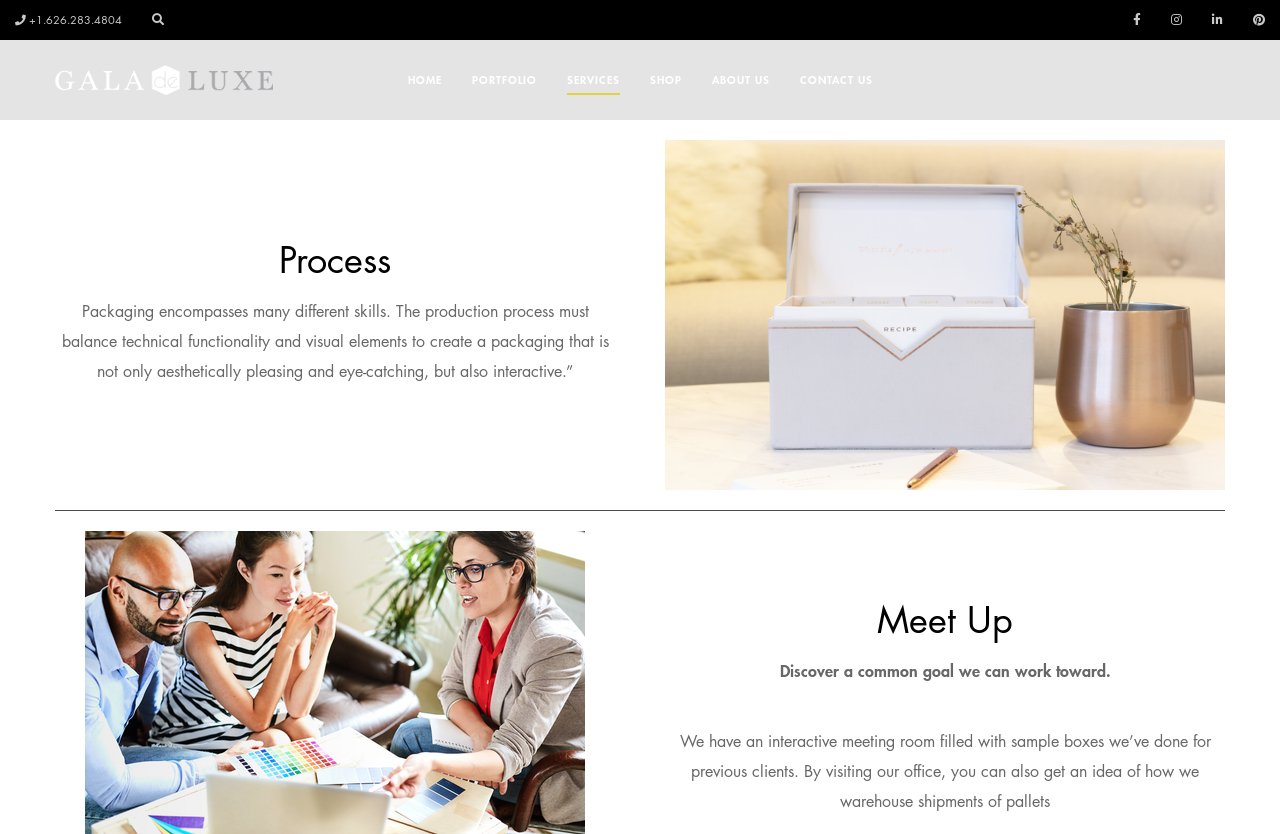Locate the bounding box coordinates of the element I should click to achieve the following instruction: "Learn about the packaging design process".

[0.043, 0.288, 0.48, 0.336]